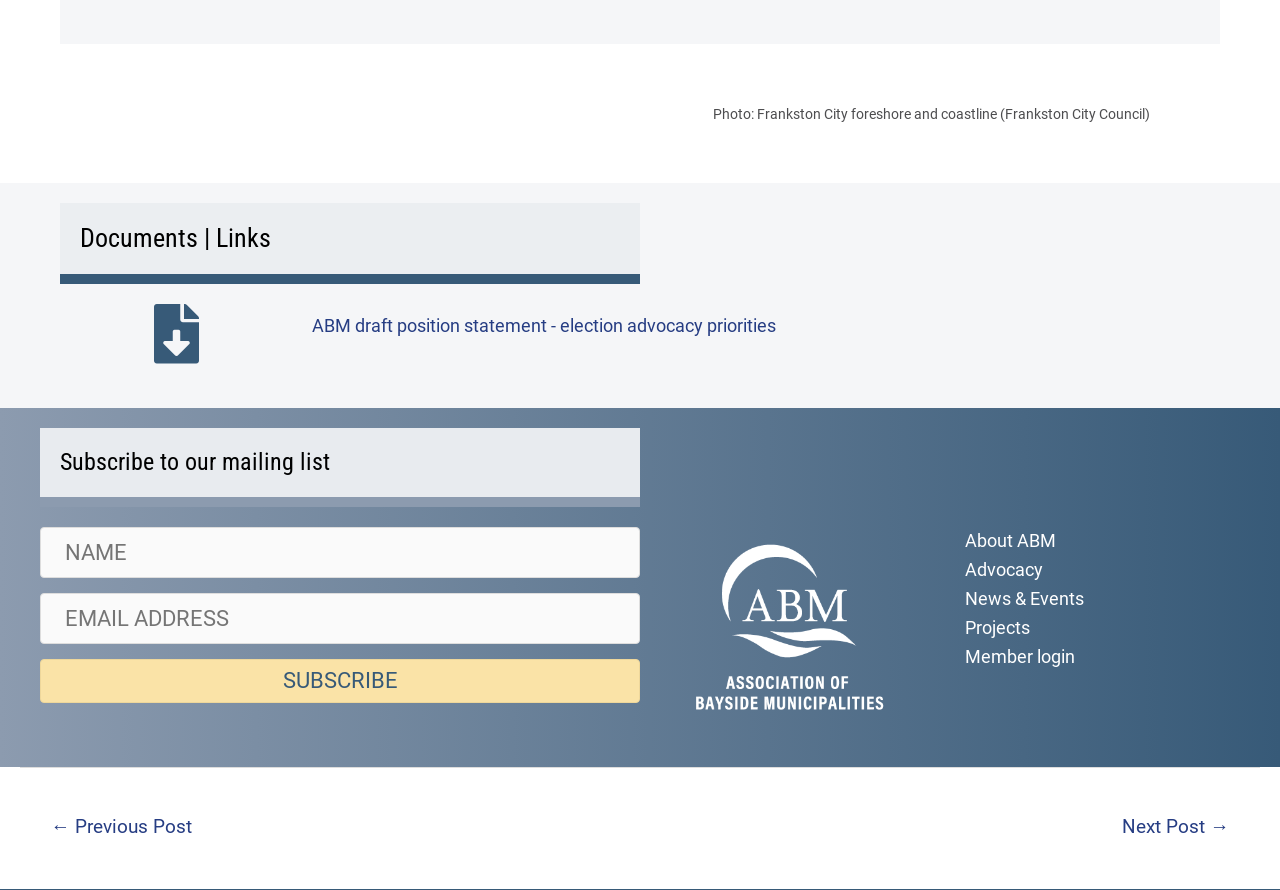Identify the bounding box coordinates of the region I need to click to complete this instruction: "Subscribe to the mailing list".

[0.031, 0.741, 0.5, 0.79]